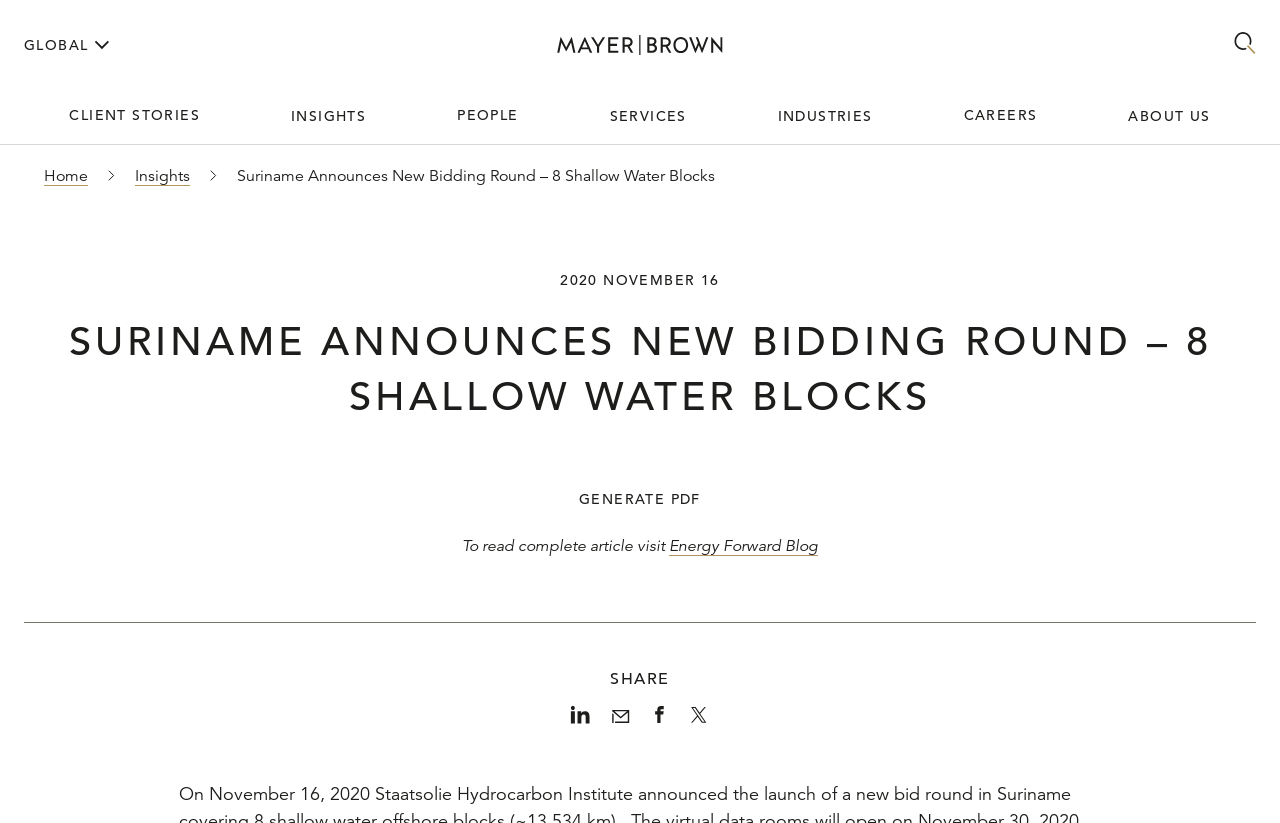Locate the bounding box coordinates of the element you need to click to accomplish the task described by this instruction: "Search for something".

[0.964, 0.039, 0.981, 0.071]